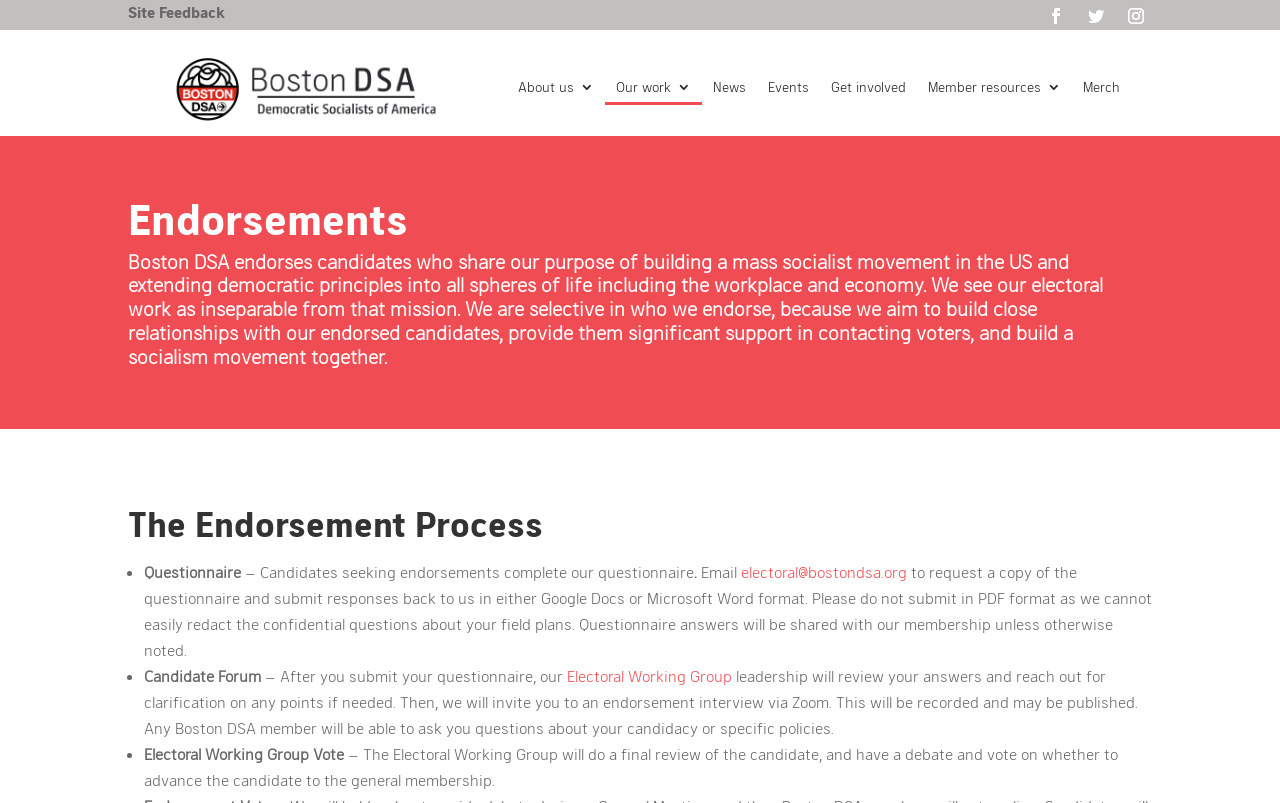Please locate the clickable area by providing the bounding box coordinates to follow this instruction: "Enter a comment".

None